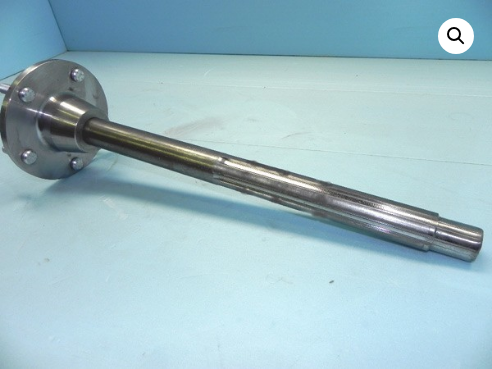Provide a comprehensive description of the image.

The image showcases a MAX II splined axle designed for the front of ATVs, specifically highlighted as the "UPGRADED: THE BEST 70544." This high-quality axle features a smooth, robust metal construction with a flanged end, indicative of durability and strength for enhanced performance in various terrains. Its spline design allows for efficient power transfer and better integration with ATV drivetrain components. The axle appears polished, suggesting it has been manufactured to withstand significant wear and tear while providing reliable service. This component is a crucial part of ATV repair and maintenance, especially for enthusiasts looking to upgrade their vehicles with superior parts.